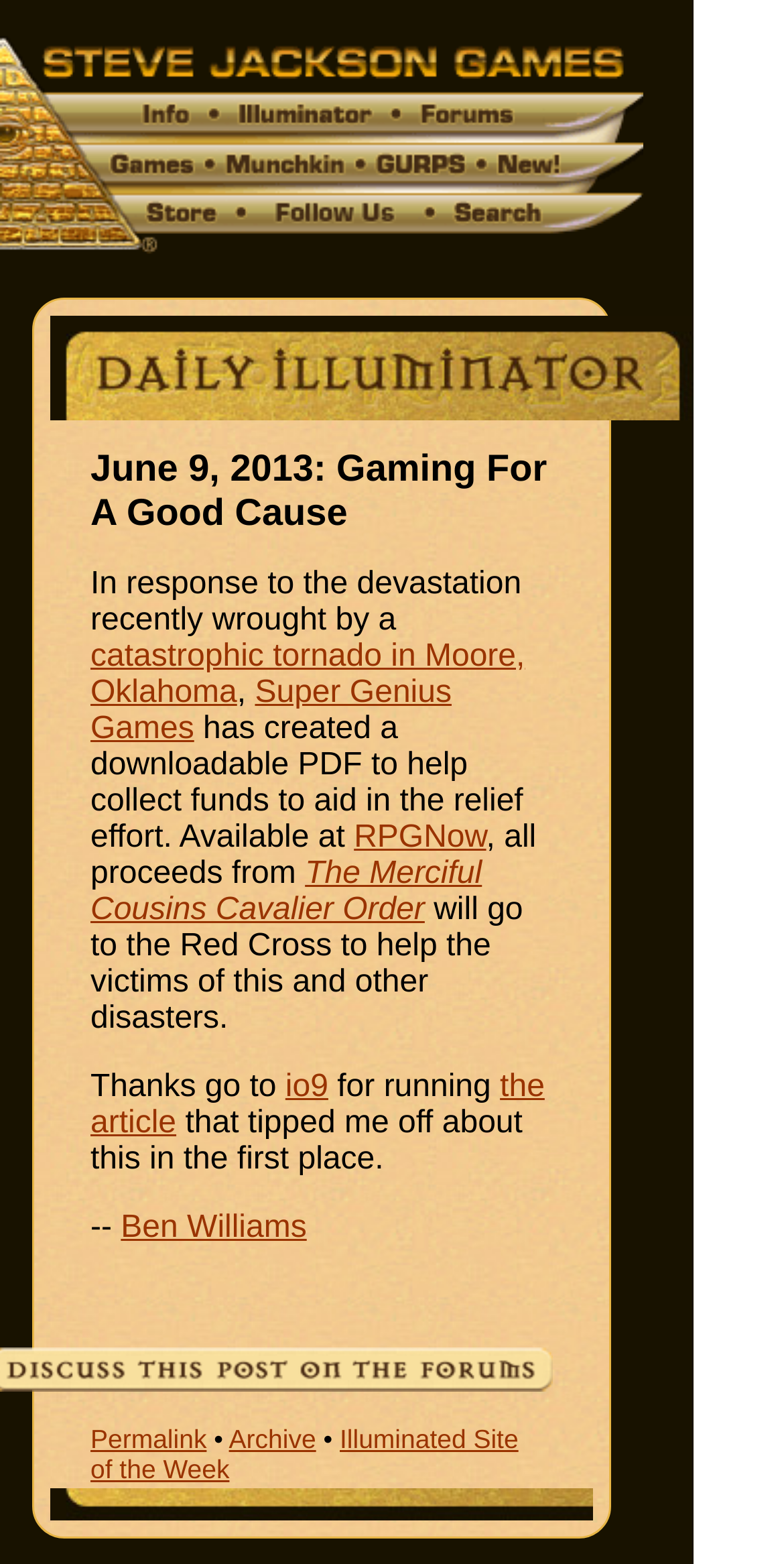Who tipped off the author about this article? Refer to the image and provide a one-word or short phrase answer.

io9